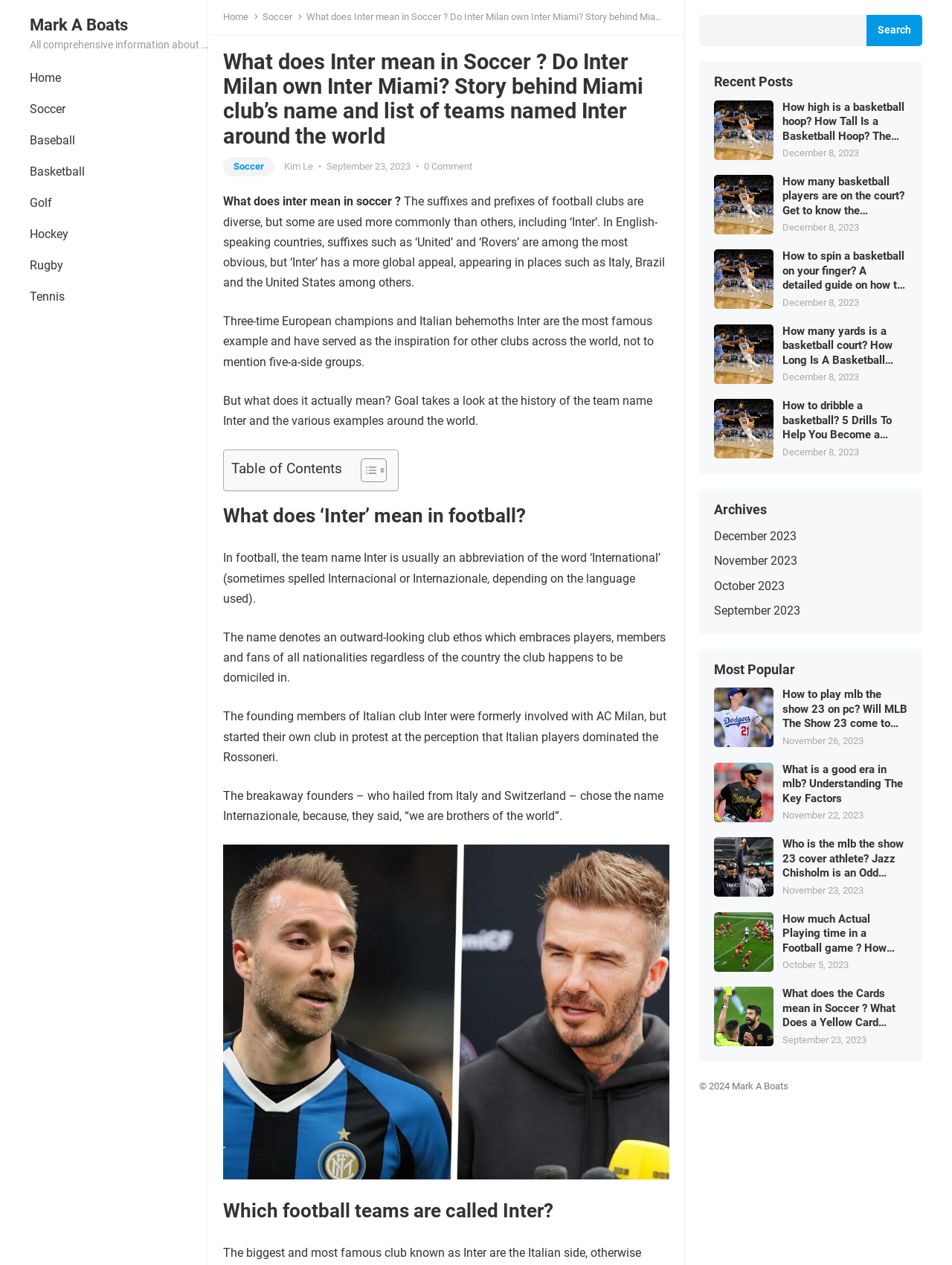Identify the bounding box coordinates of the clickable region required to complete the instruction: "Toggle the table of content". The coordinates should be given as four float numbers within the range of 0 and 1, i.e., [left, top, right, bottom].

[0.367, 0.362, 0.402, 0.382]